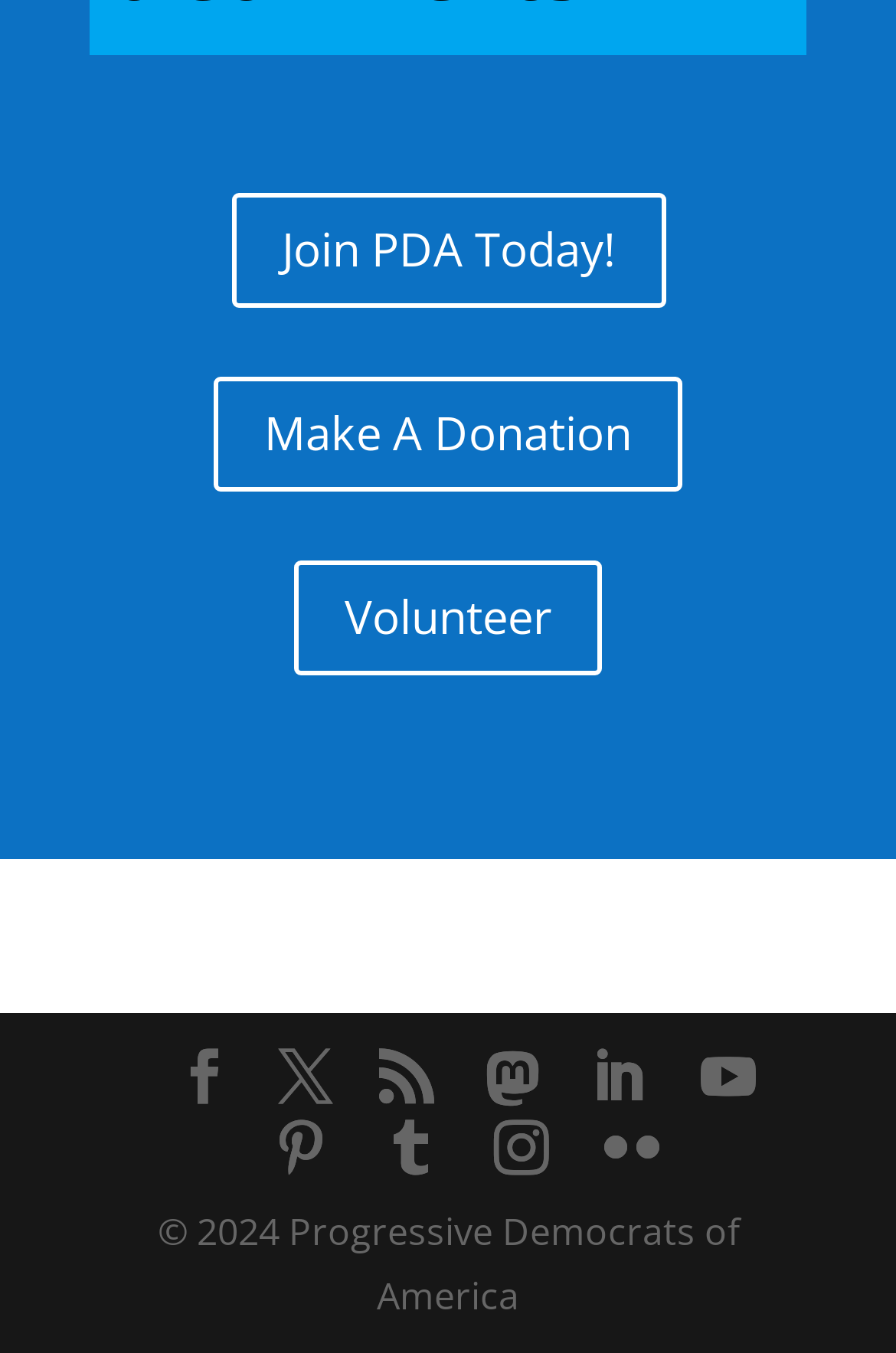Please find the bounding box coordinates of the element that you should click to achieve the following instruction: "Click Join PDA Today!". The coordinates should be presented as four float numbers between 0 and 1: [left, top, right, bottom].

[0.258, 0.143, 0.742, 0.227]